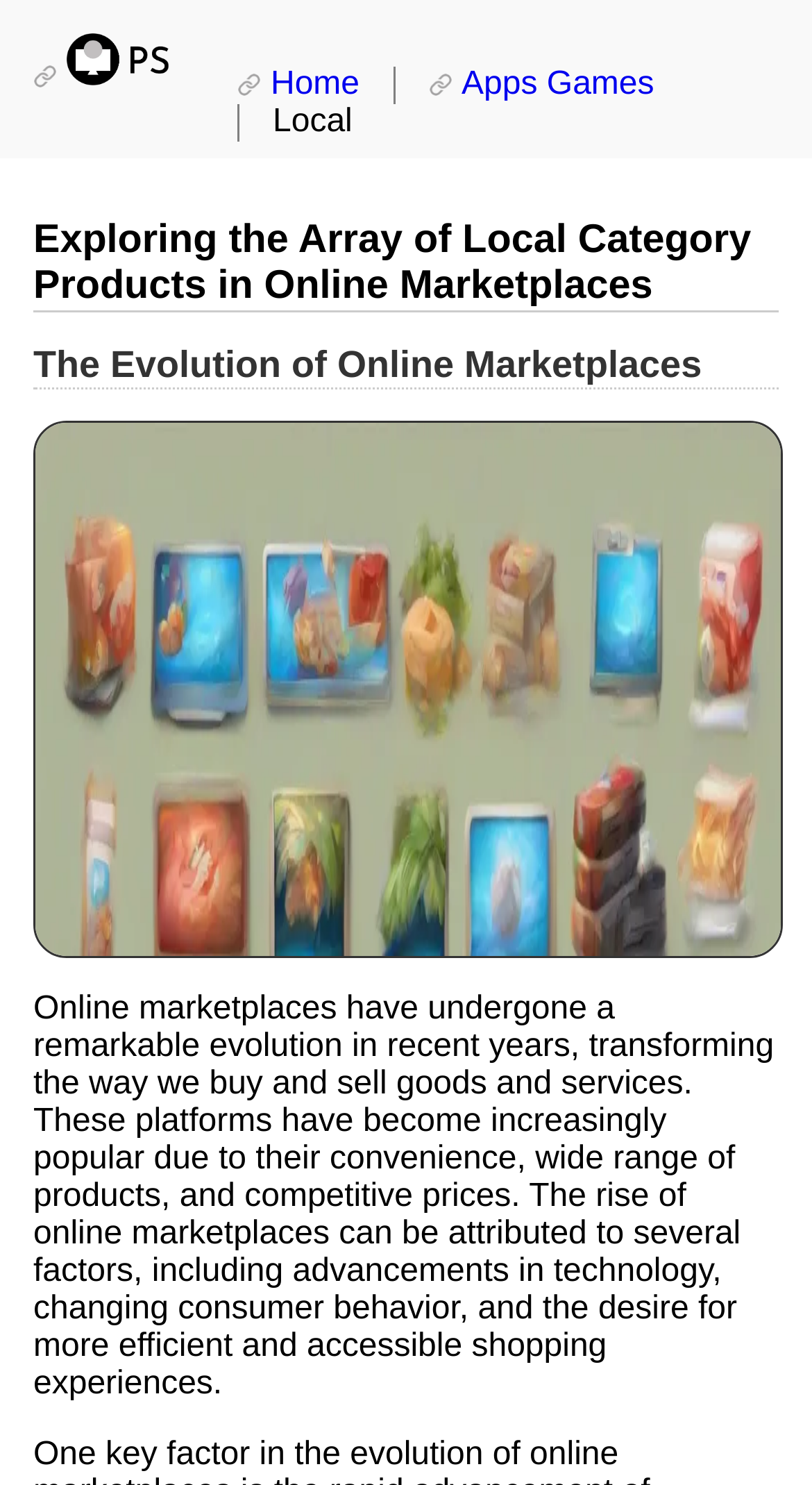What is the purpose of online marketplaces?
Please respond to the question with as much detail as possible.

According to the text on the webpage, online marketplaces have become popular due to their convenience, wide range of products, and competitive prices, which suggests that their purpose is to facilitate the buying and selling of goods and services.